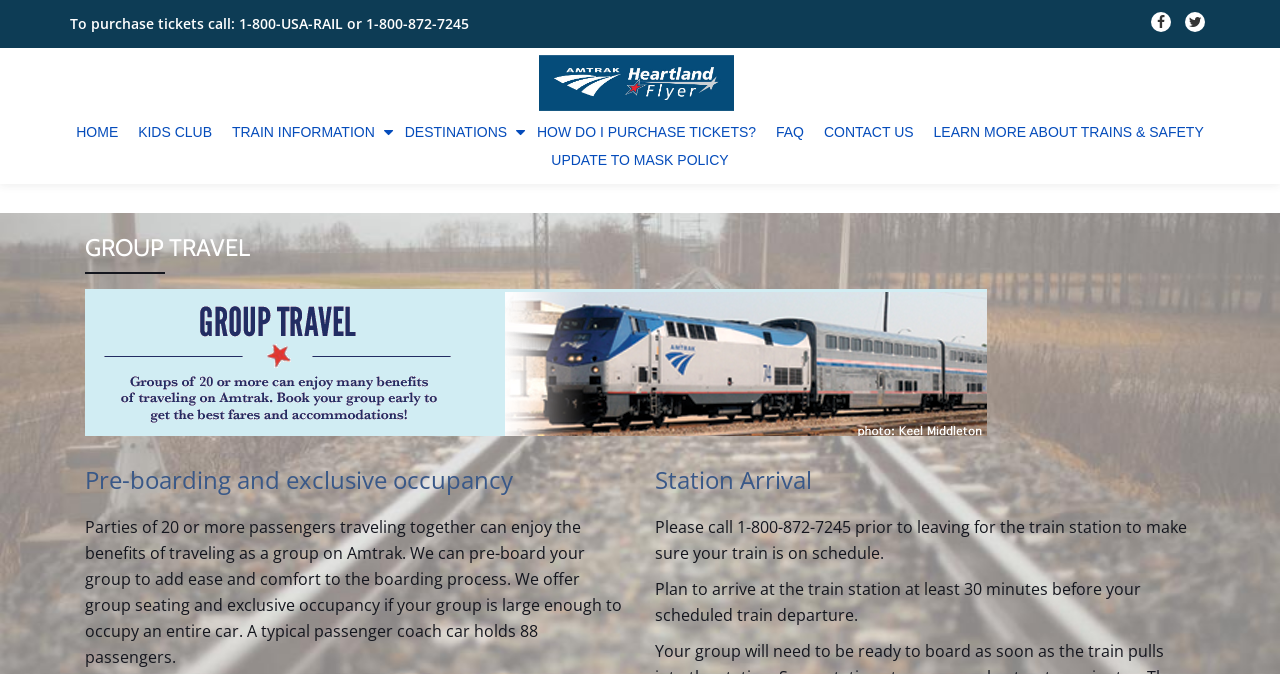Using the webpage screenshot, locate the HTML element that fits the following description and provide its bounding box: "How do I purchase tickets?".

[0.413, 0.175, 0.597, 0.217]